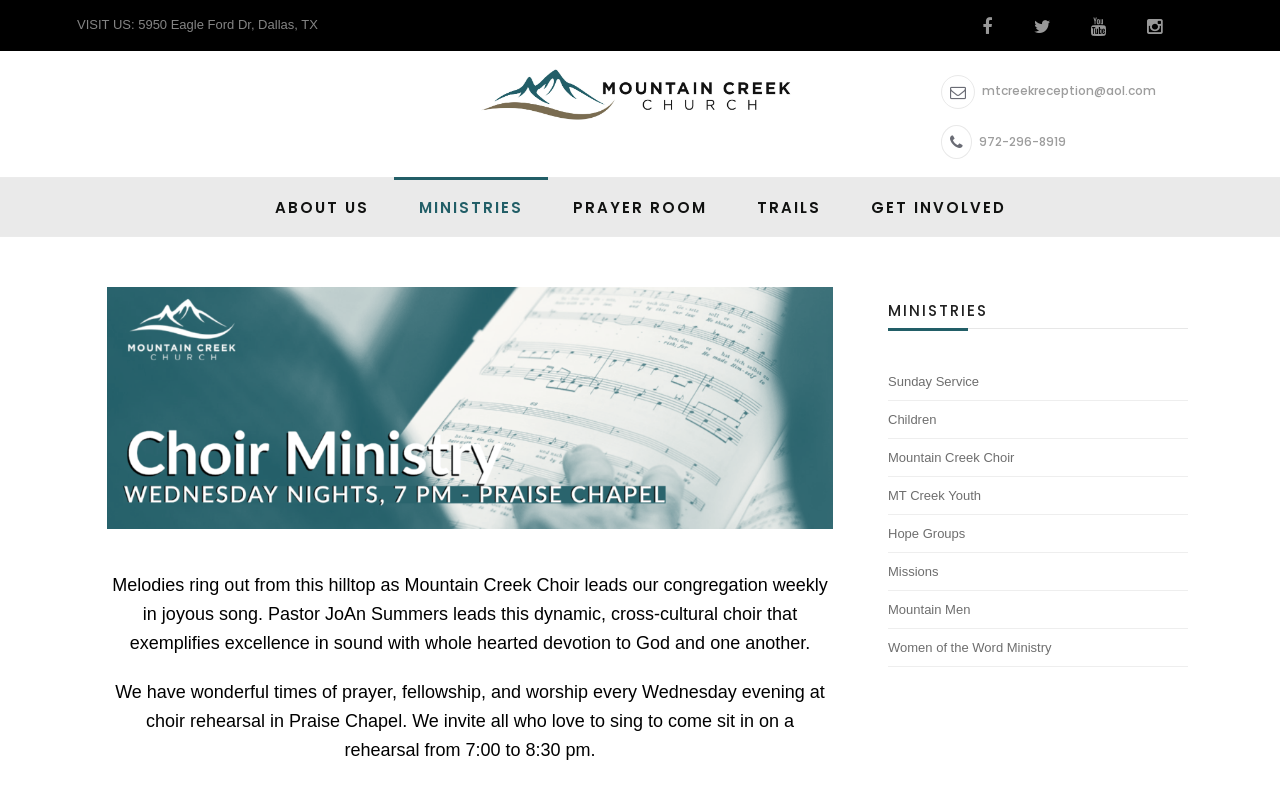Predict the bounding box of the UI element that fits this description: "Nike Blazer".

None